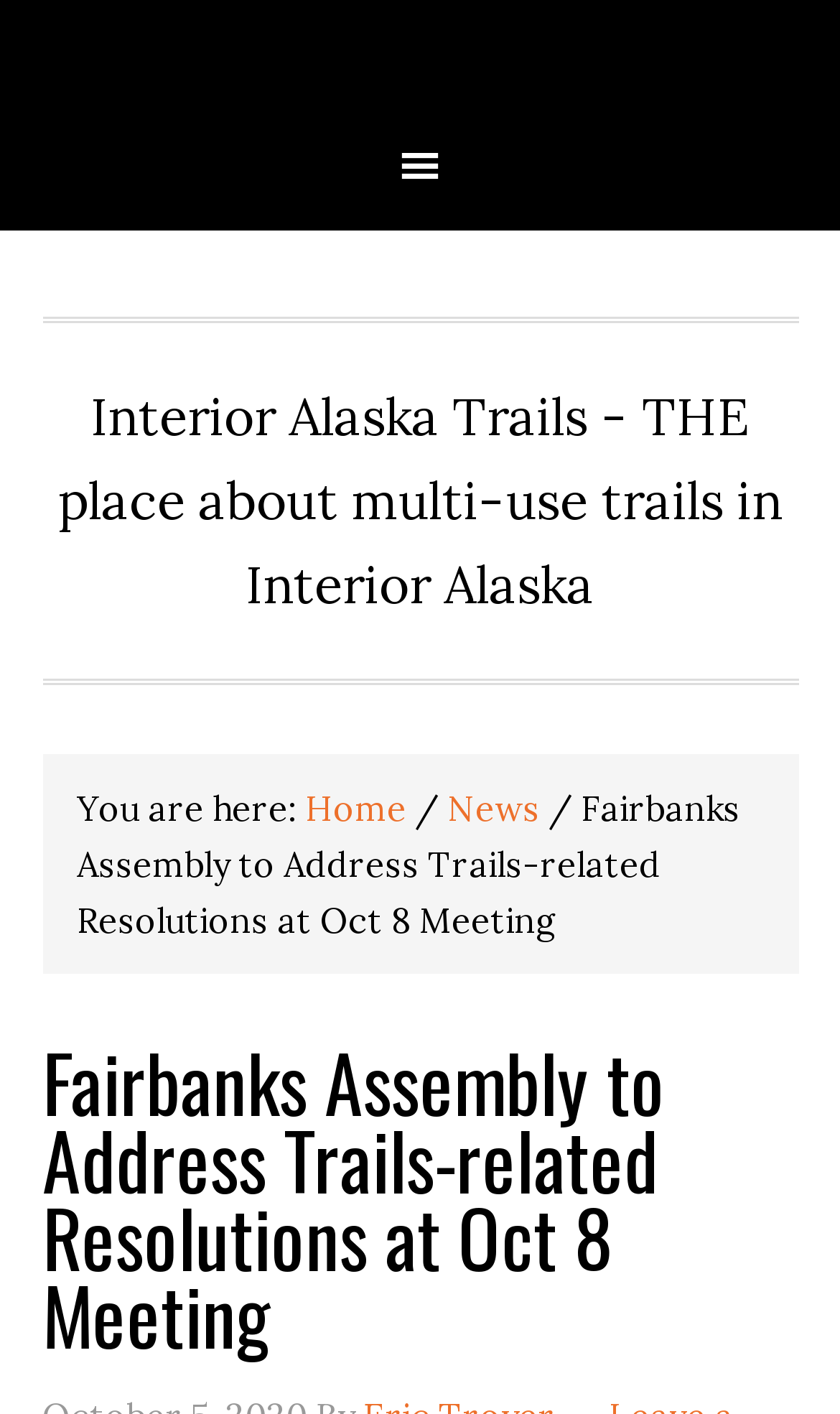Respond to the following question using a concise word or phrase: 
What is the current page about?

Trails-related resolutions